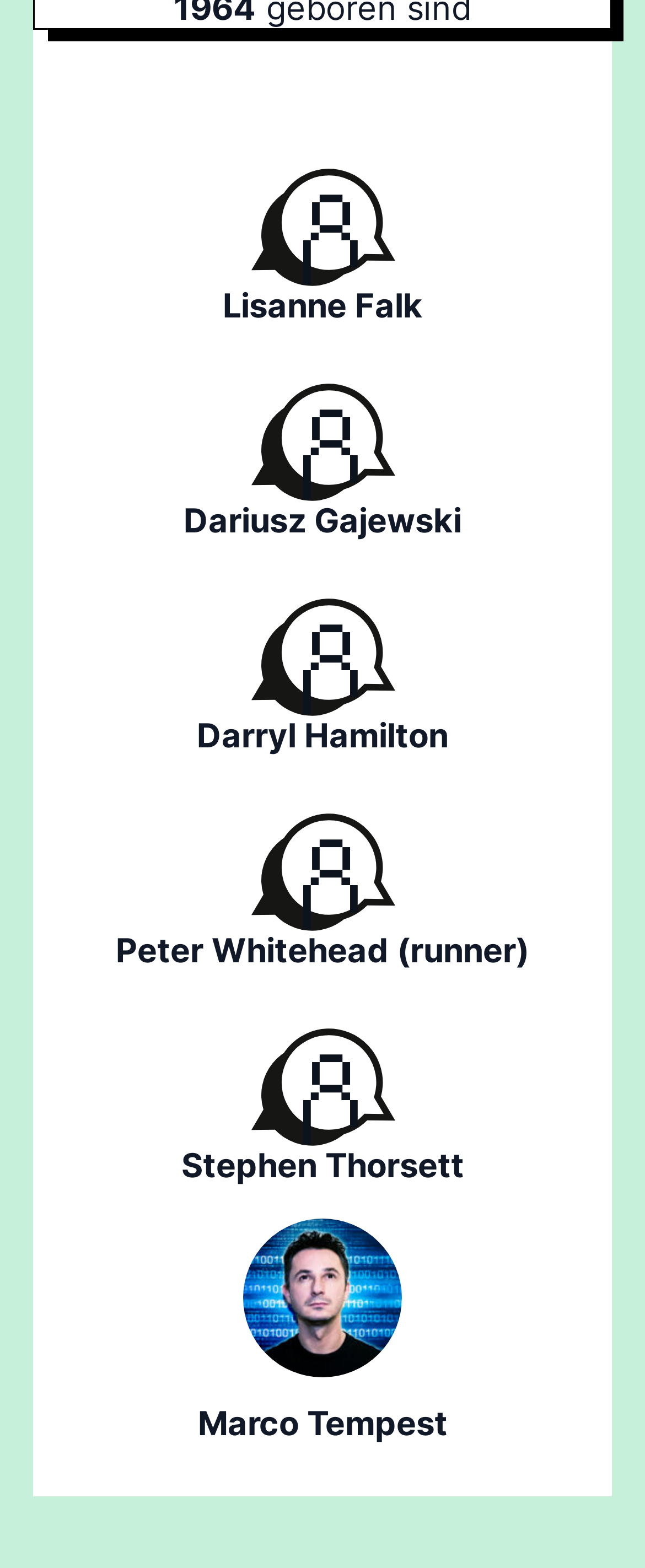Locate the bounding box coordinates of the UI element described by: "Darryl Hamilton". Provide the coordinates as four float numbers between 0 and 1, formatted as [left, top, right, bottom].

[0.179, 0.366, 0.821, 0.482]